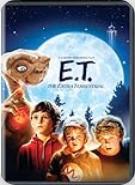What is E.T. pointing at with his glowing finger?
Using the visual information, reply with a single word or short phrase.

The moon